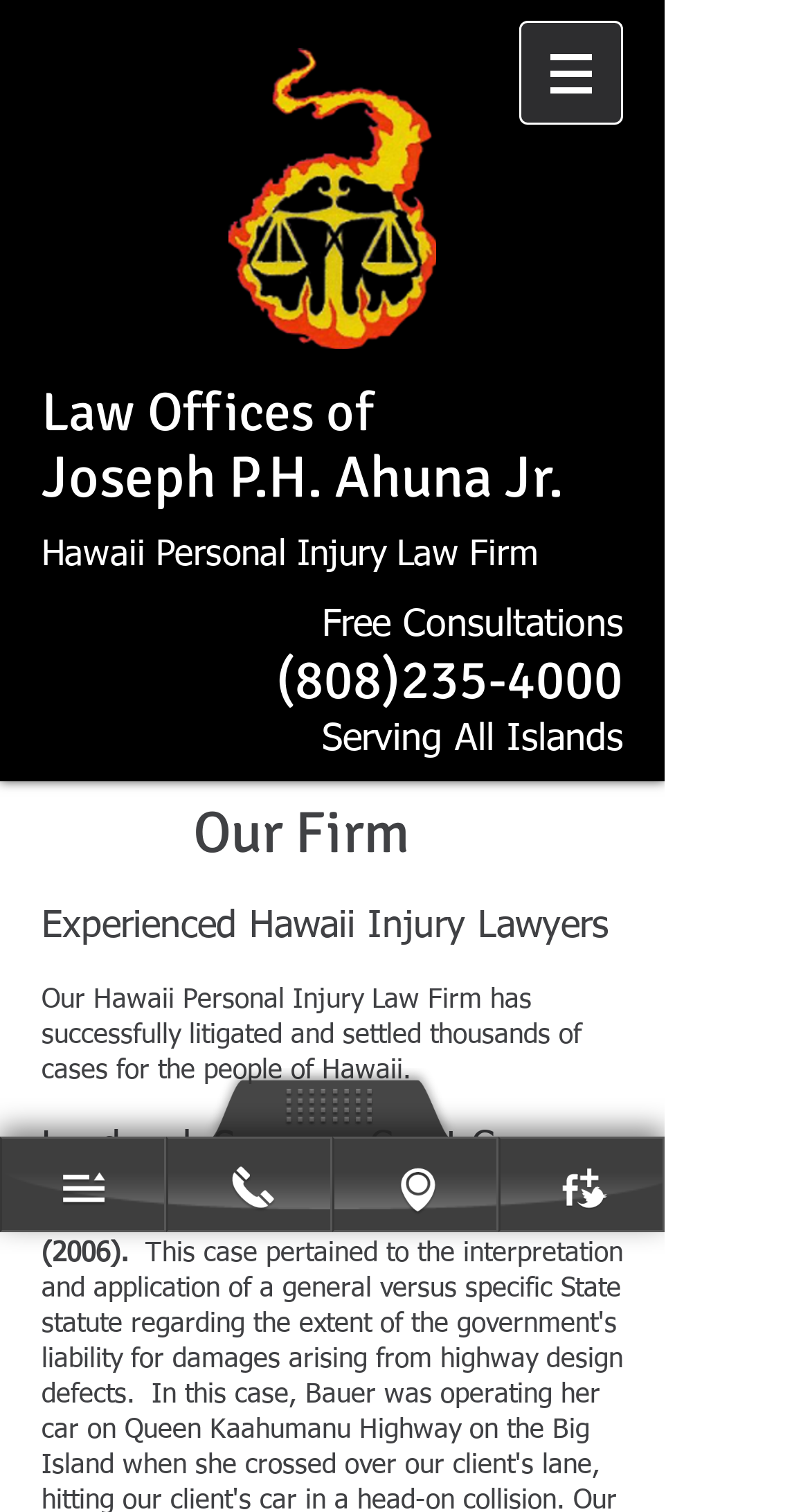Offer an in-depth caption of the entire webpage.

The webpage is about the Law Offices of Joseph Ahuna, a personal injury law firm in Hawaii. At the top, there is a header section with the law firm's name, "Law Offices of Joseph P.H. Ahuna Jr.", followed by a link to "Hawaii Personal Injury Law Firm". Below this, there are three headings: "Free Consultations", "(808)235-4000", and "Serving All Islands". The phone number "(808)235-4000" is also a clickable link.

To the right of the header section, there is a navigation menu labeled "Site" with a button that has a popup menu. The button is accompanied by a small image.

In the main content area, there is a section about the law firm, with a heading "Experienced Hawaii Injury Lawyers". Below this, there is a paragraph of text describing the law firm's experience and success in litigating and settling cases for the people of Hawaii. Further down, there is a section highlighting the law firm's landmark Supreme Court cases, including "Kienker v. Bauer, 110 Hawaii 97, 129 P.3d 1125 (2006)", which is a clickable link.

At the bottom of the page, there are two links, one on the left and one on the right, but their contents are not specified.